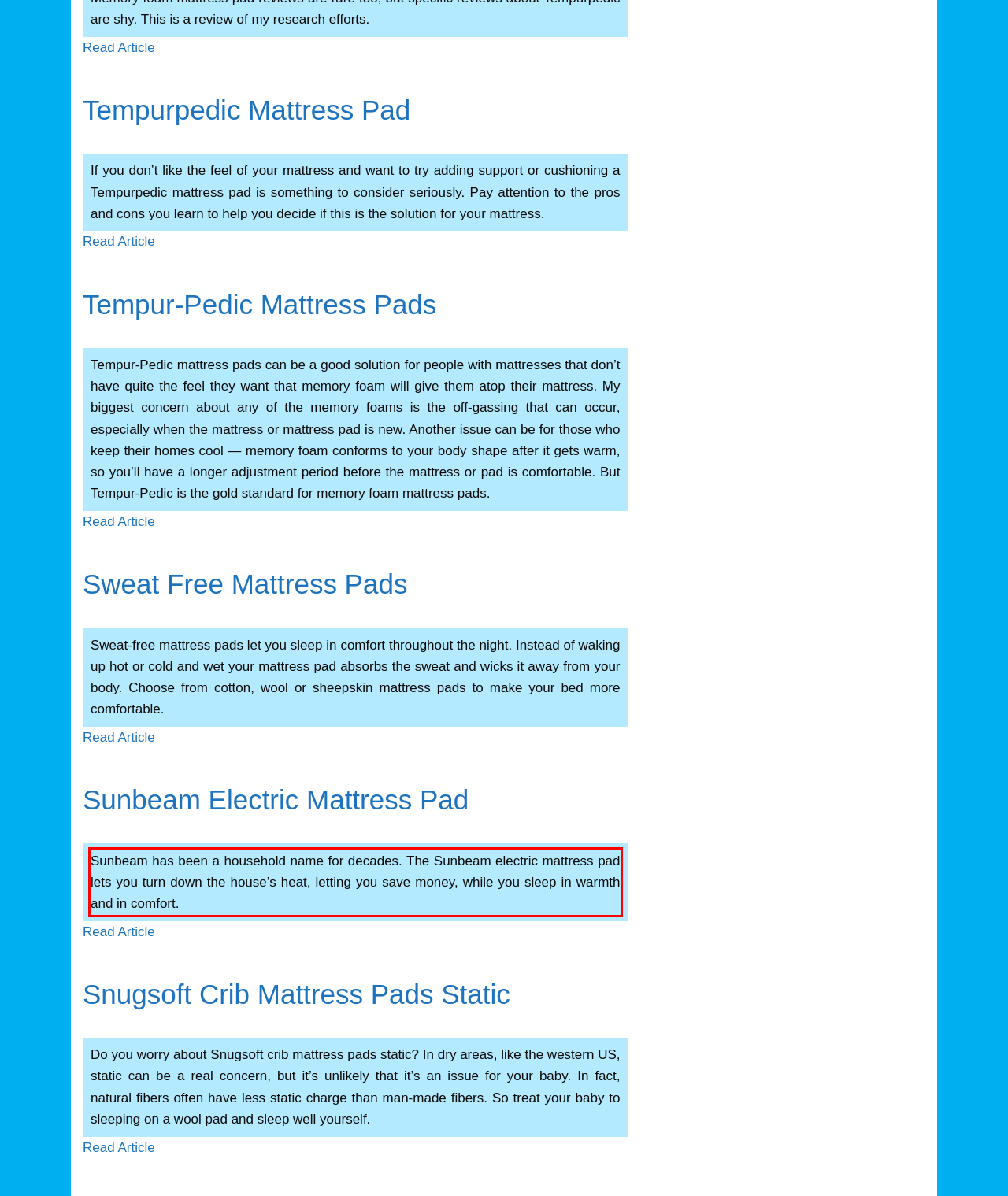You are provided with a screenshot of a webpage that includes a red bounding box. Extract and generate the text content found within the red bounding box.

Sunbeam has been a household name for decades. The Sunbeam electric mattress pad lets you turn down the house’s heat, letting you save money, while you sleep in warmth and in comfort.